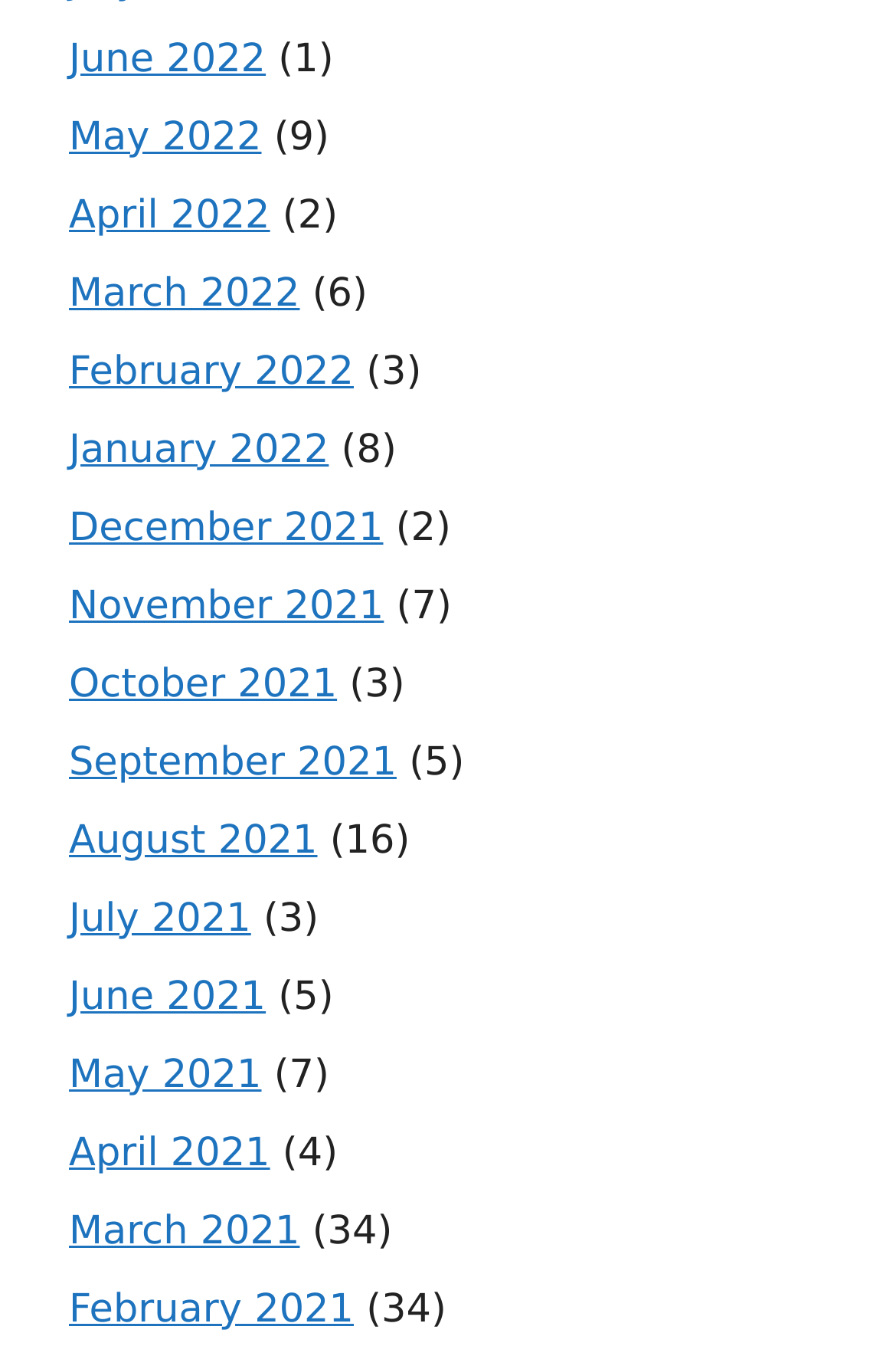How many months have more than 5 items?
Provide a one-word or short-phrase answer based on the image.

5